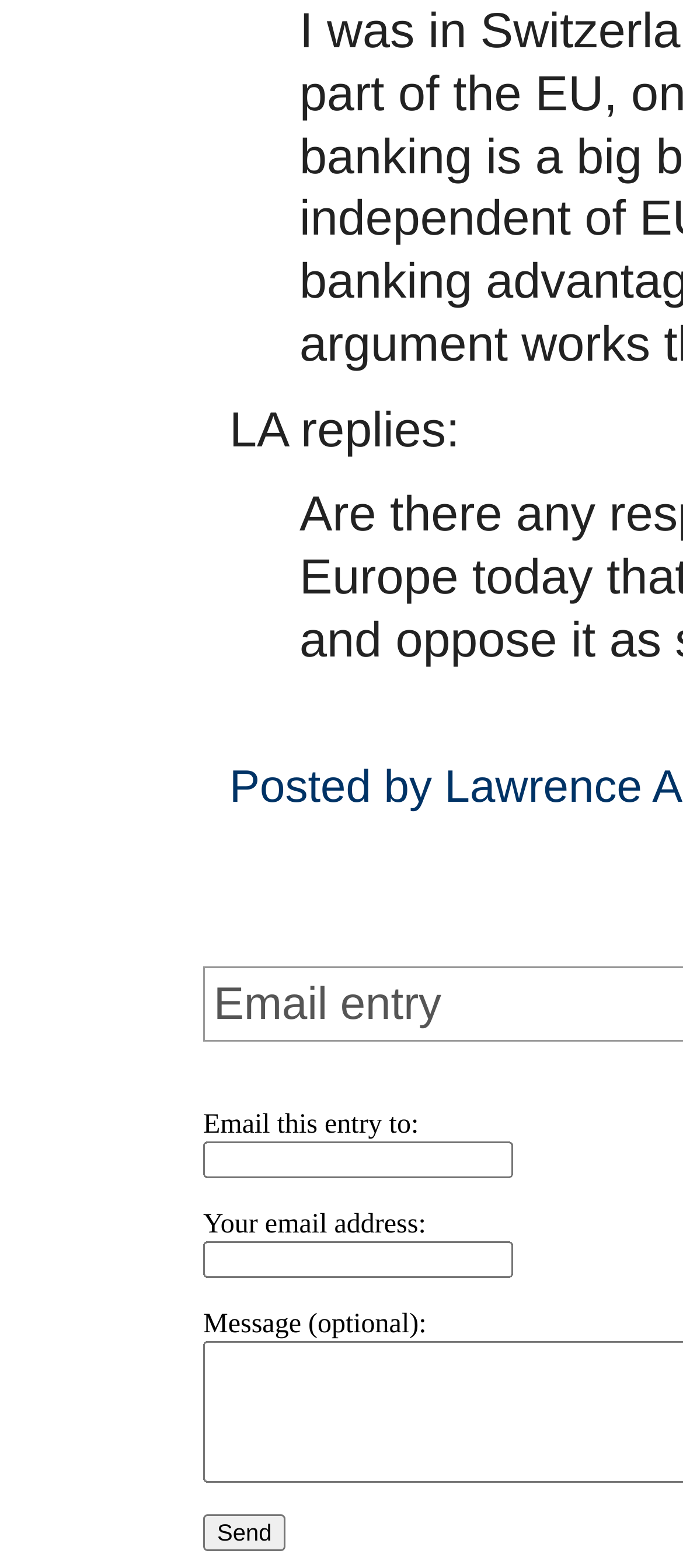What is the label above the second textbox?
Answer the question with just one word or phrase using the image.

Your email address: